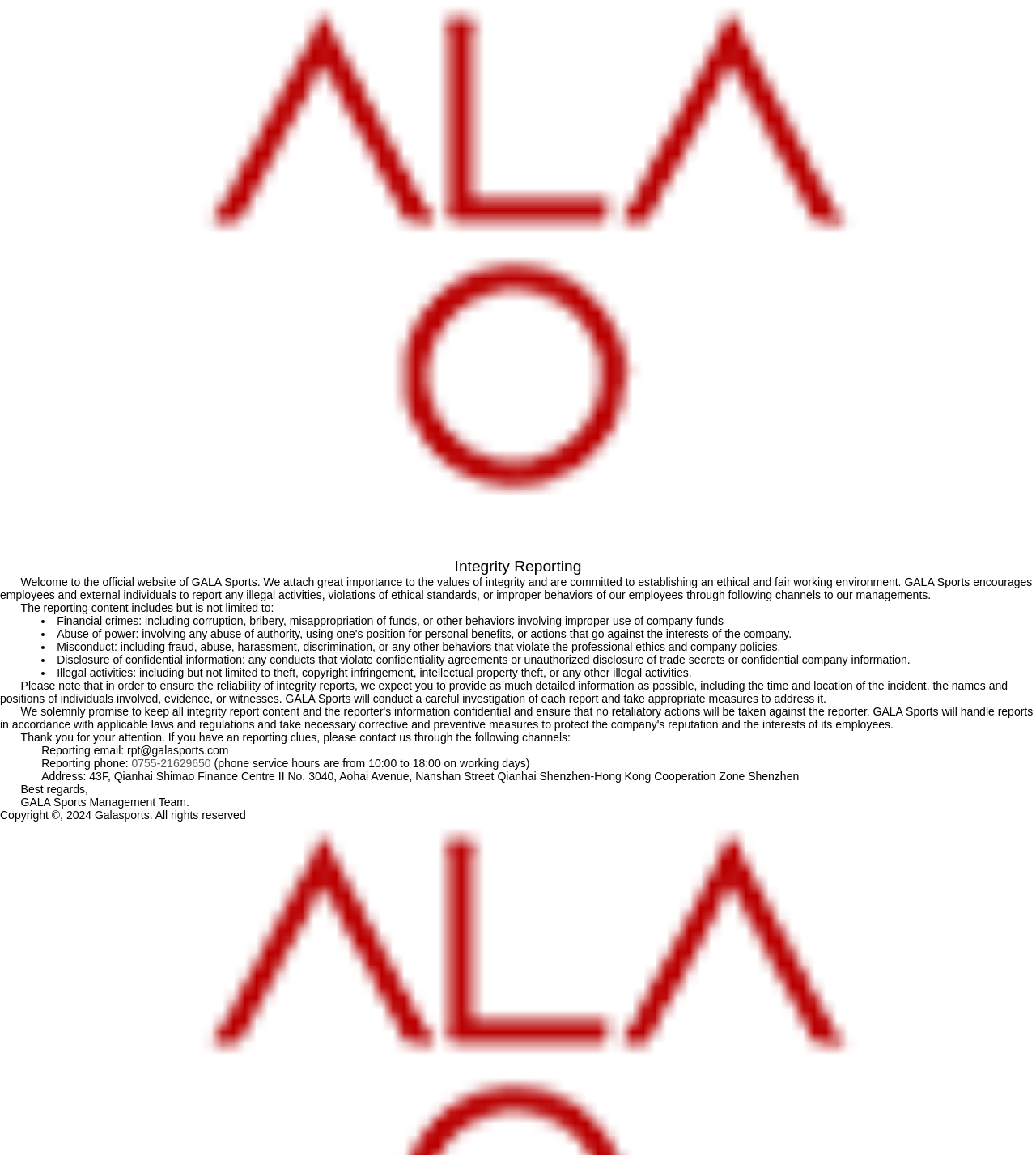Please answer the following question using a single word or phrase: 
What is the purpose of GALA Sports' reporting system?

To report illegal activities